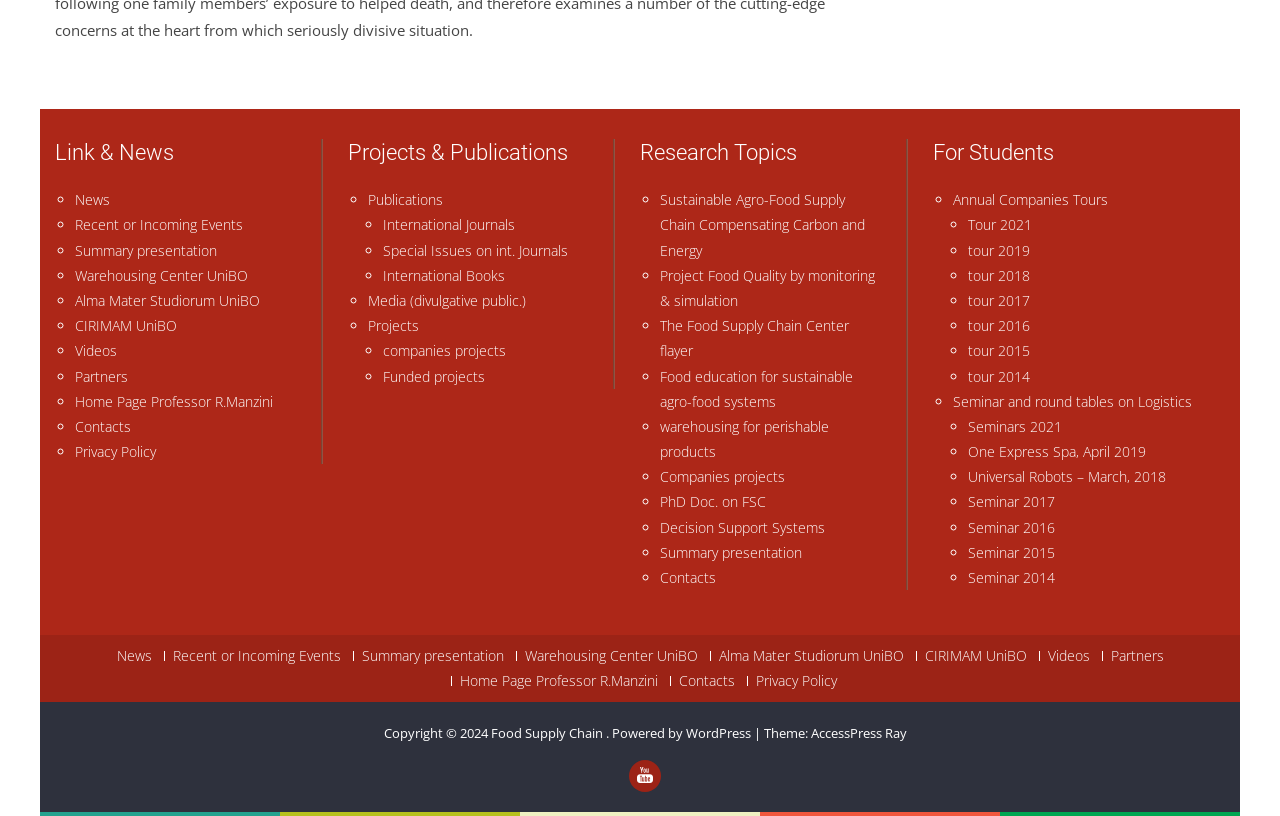Utilize the details in the image to give a detailed response to the question: How many sections are there on this webpage?

I counted the number of sections on this webpage, which are 'Link & News', 'Projects & Publications', 'Research Topics', and 'For Students'.